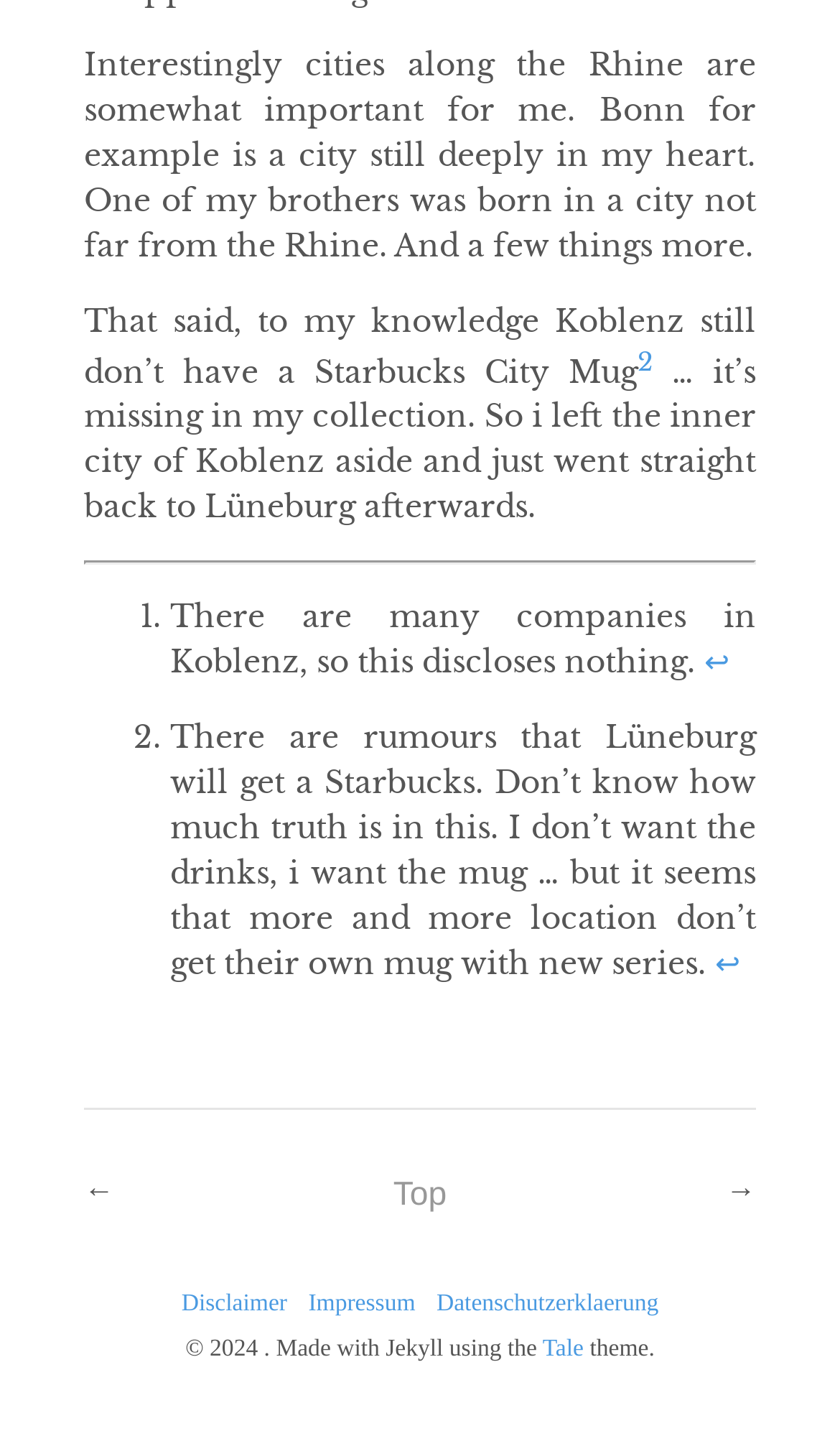Determine the bounding box coordinates for the clickable element to execute this instruction: "View disclaimer". Provide the coordinates as four float numbers between 0 and 1, i.e., [left, top, right, bottom].

[0.216, 0.903, 0.342, 0.921]